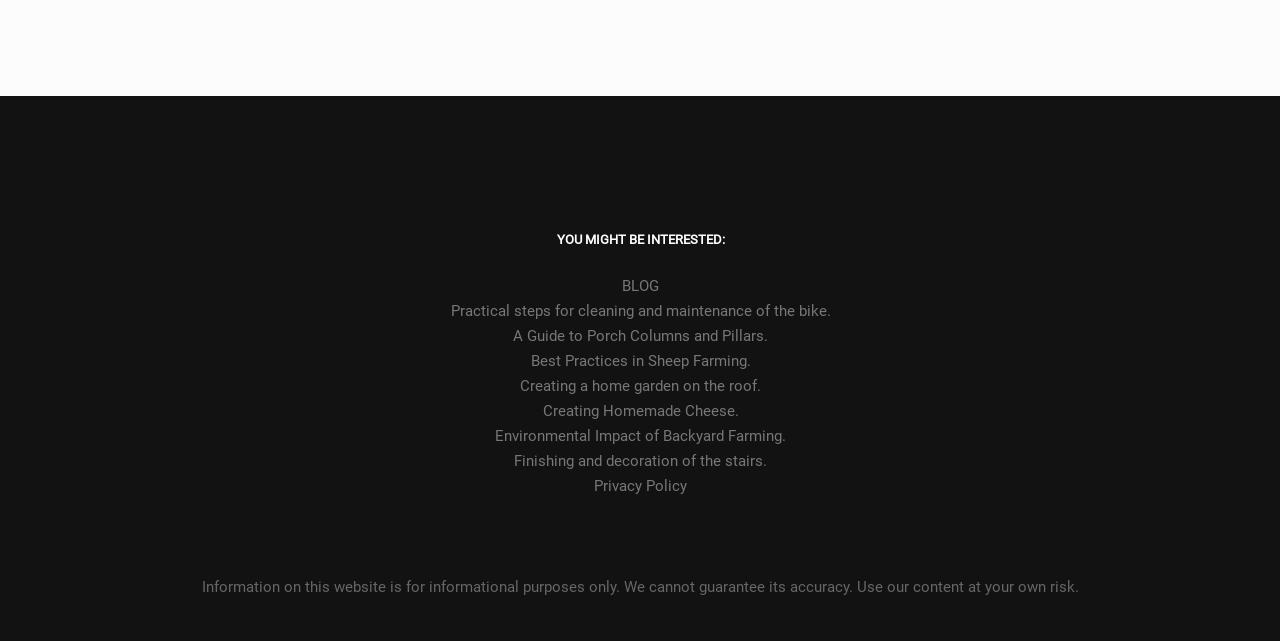What is the location of the disclaimer?
Using the image, respond with a single word or phrase.

Bottom of the page